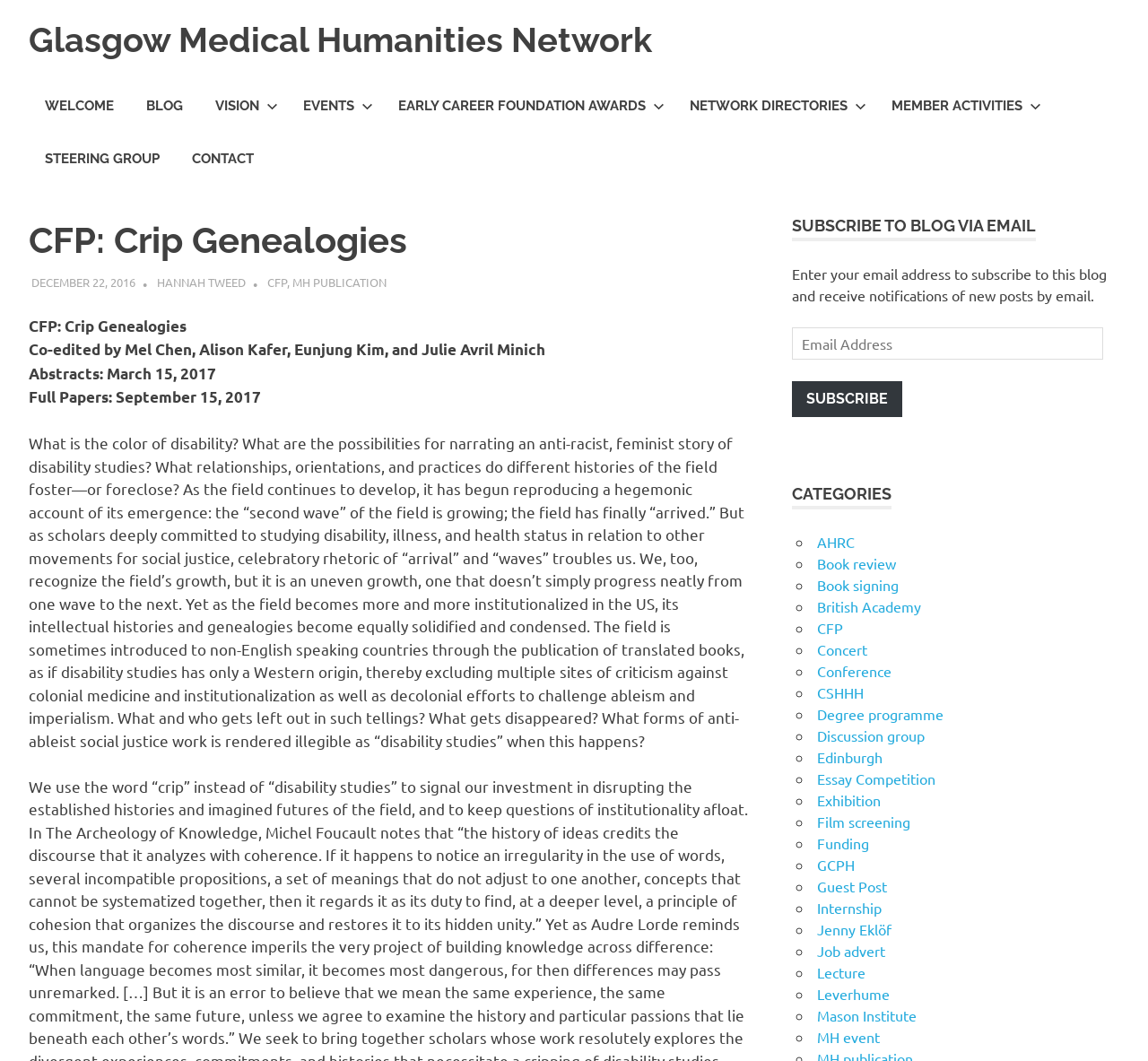What is the name of the network?
Using the image as a reference, deliver a detailed and thorough answer to the question.

I found the answer by looking at the link element with the text 'Glasgow Medical Humanities Network' which is a child of the root element.